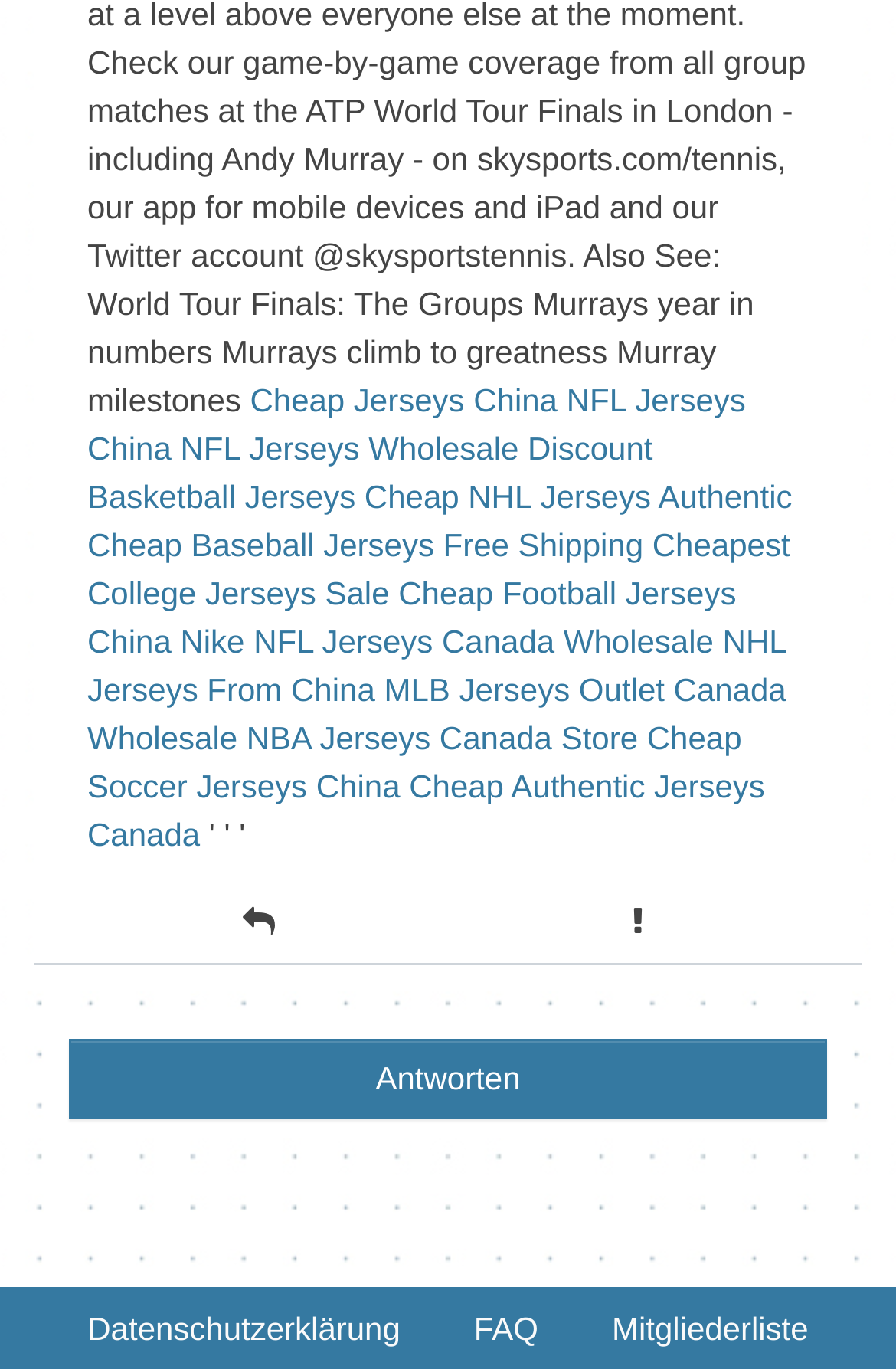What is the most common keyword in the links?
Ensure your answer is thorough and detailed.

After analyzing the links on the webpage, I found that the keyword 'Cheap' appears in multiple links, making it the most common keyword among them.